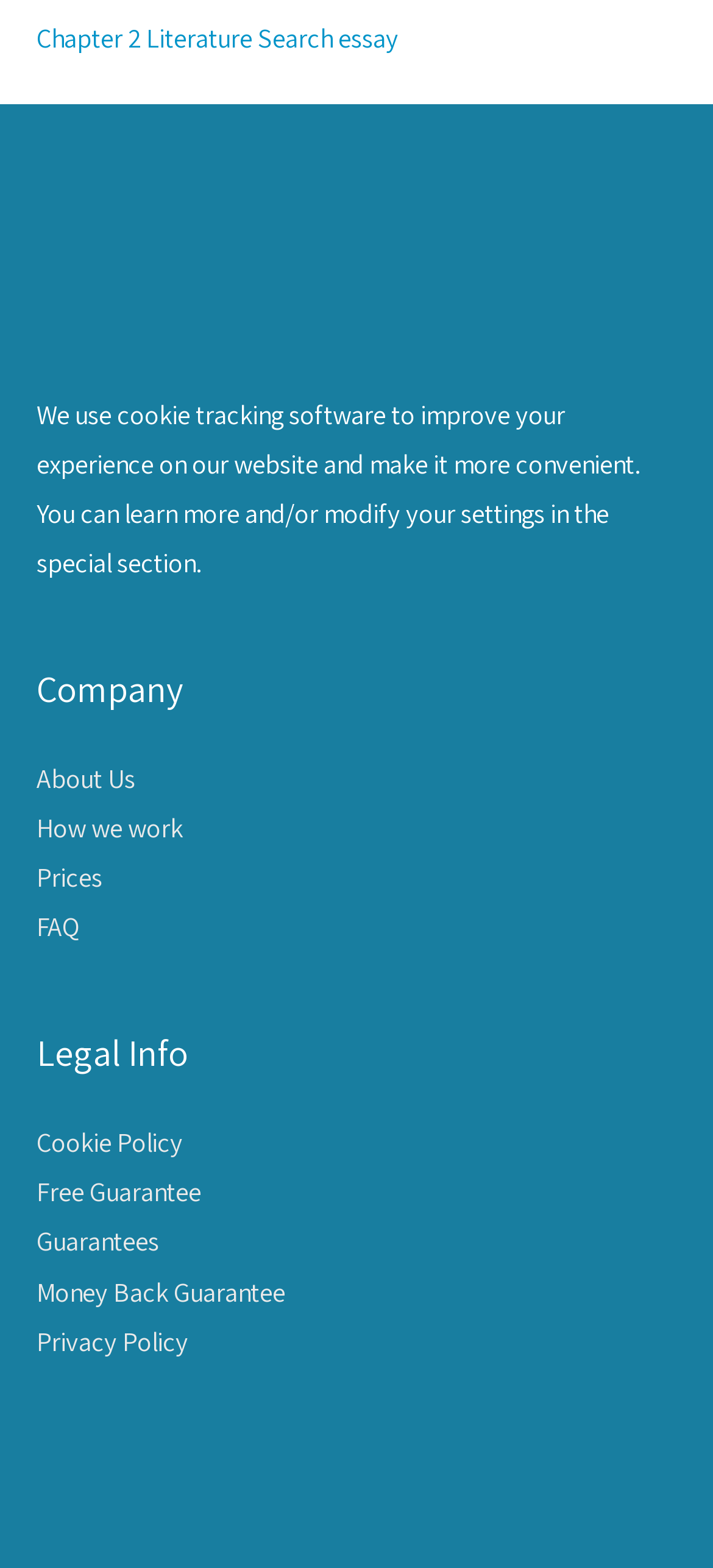Given the content of the image, can you provide a detailed answer to the question?
What is the company section about?

By looking at the links under the 'Company' heading, I can see that the company section is about providing information about the company, including 'About Us', 'How we work', 'Prices', and 'FAQ'.